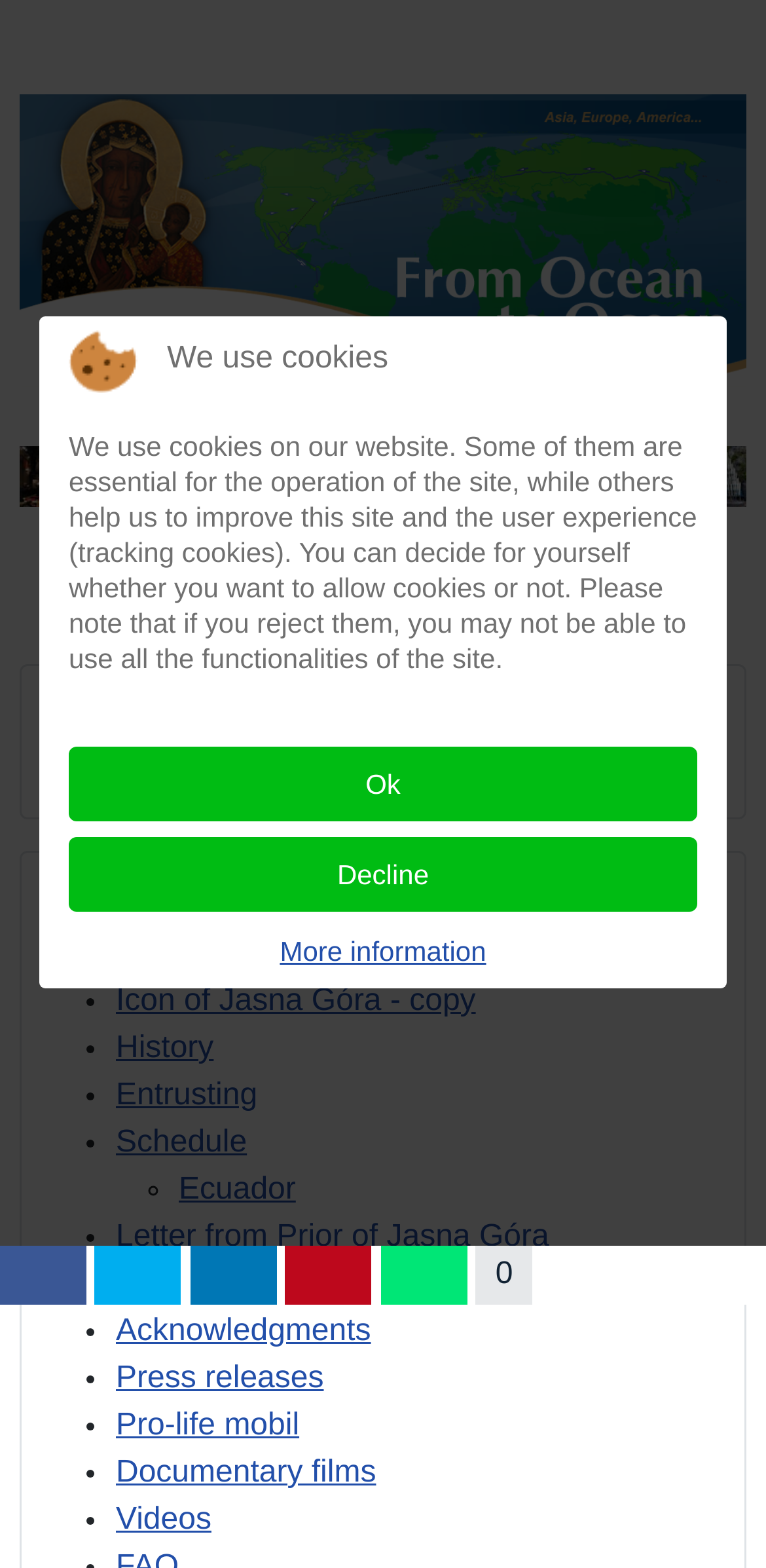Locate the UI element that matches the description Videos in the webpage screenshot. Return the bounding box coordinates in the format (top-left x, top-left y, bottom-right x, bottom-right y), with values ranging from 0 to 1.

[0.151, 0.959, 0.276, 0.98]